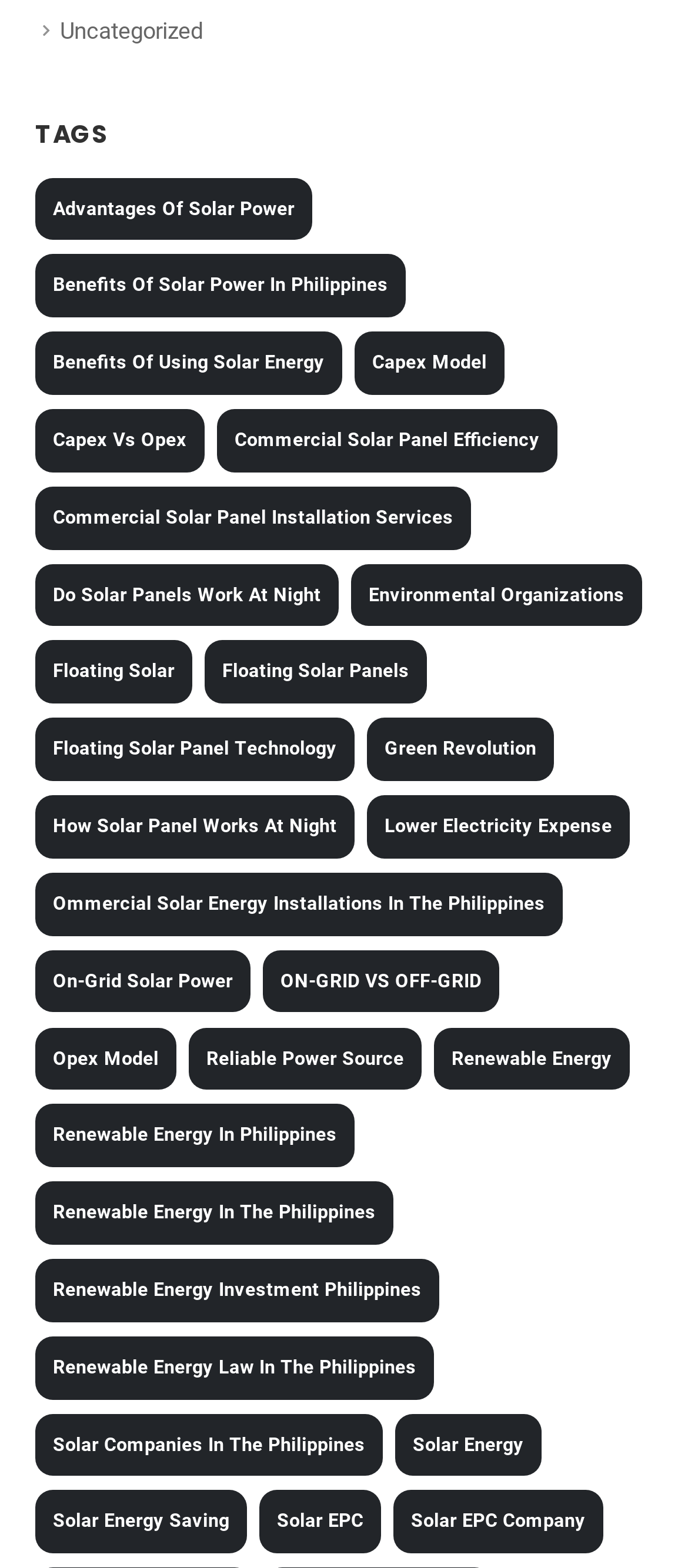Find the bounding box coordinates for the area that should be clicked to accomplish the instruction: "Learn about 'Renewable Energy in Philippines'".

[0.051, 0.704, 0.515, 0.744]